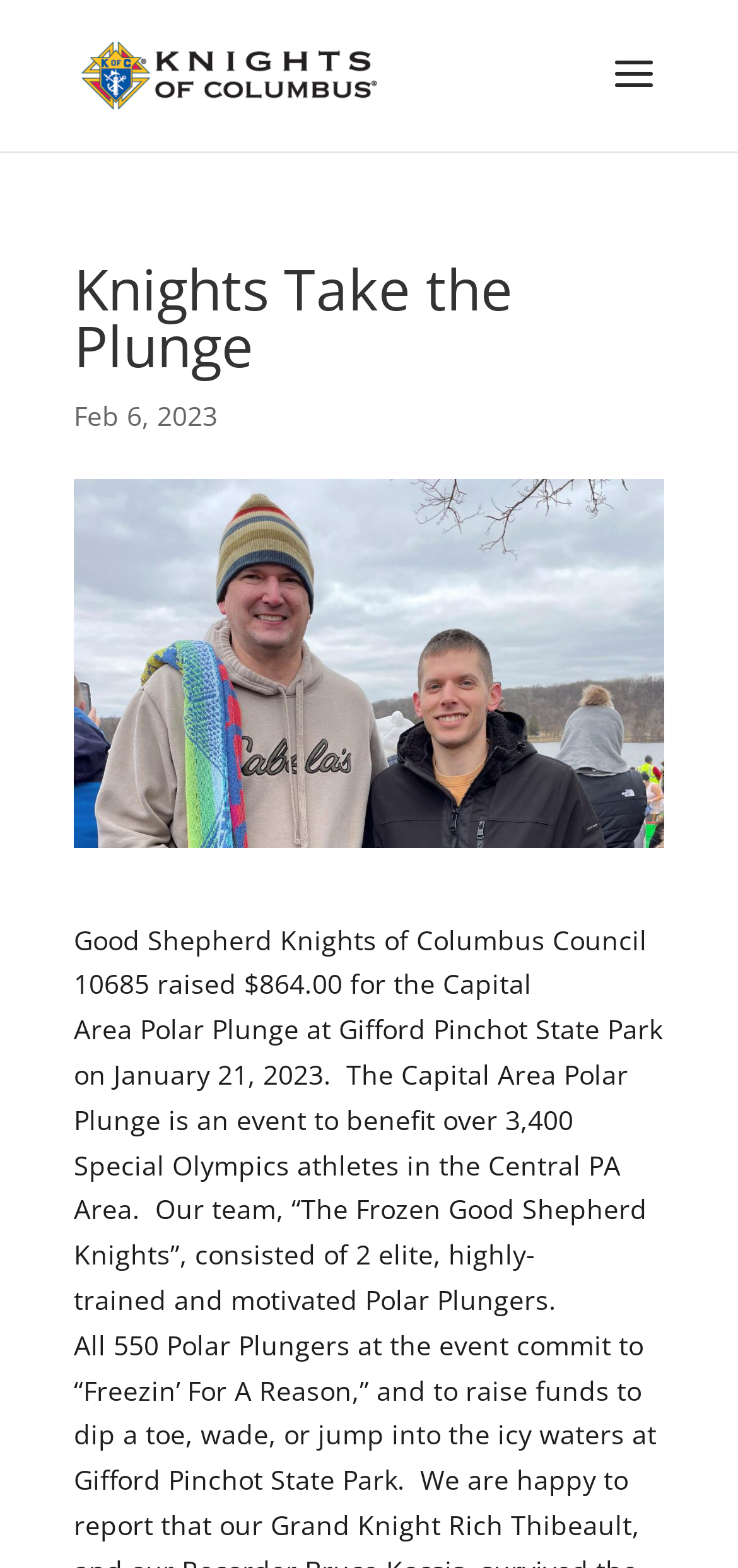How much money was raised?
Please give a detailed and thorough answer to the question, covering all relevant points.

I found the answer by looking at the text 'Good Shepherd Knights of Columbus Council 10685 raised $864.00 for the Capital Area...' which explicitly states the amount of money raised.